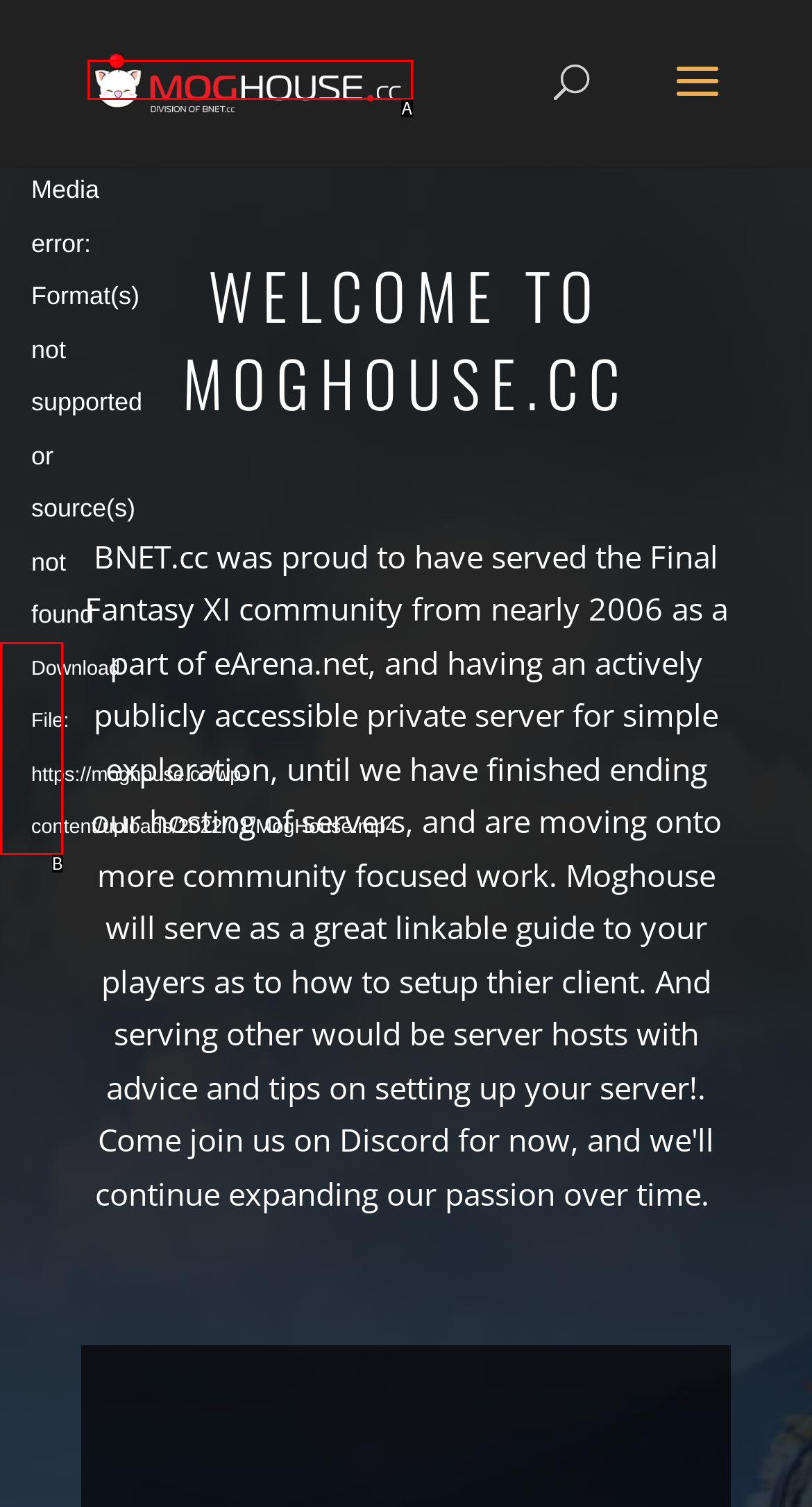Select the HTML element that best fits the description: alt="MOGHOUSE.cc"
Respond with the letter of the correct option from the choices given.

A